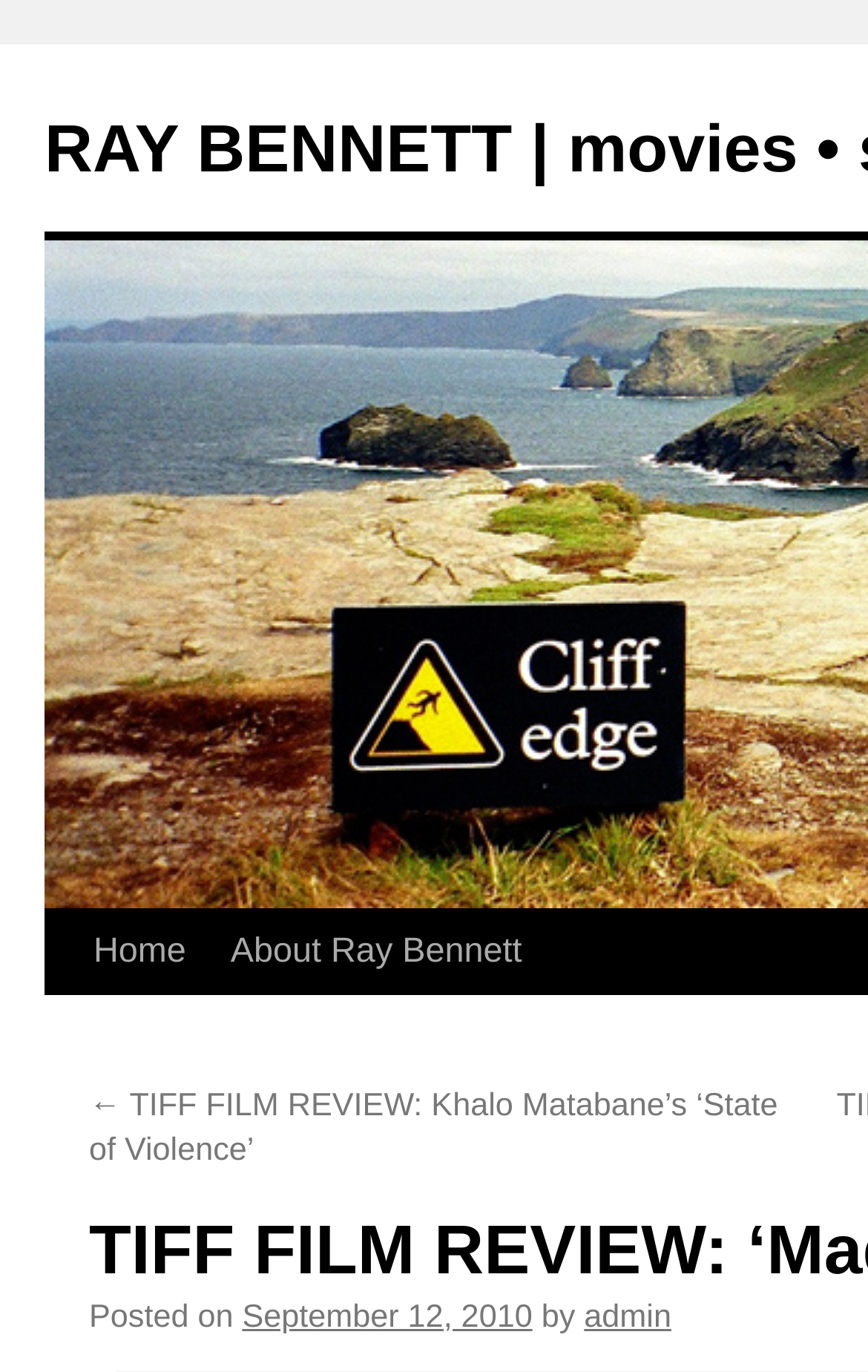Give a concise answer of one word or phrase to the question: 
What is the date of the review?

September 12, 2010